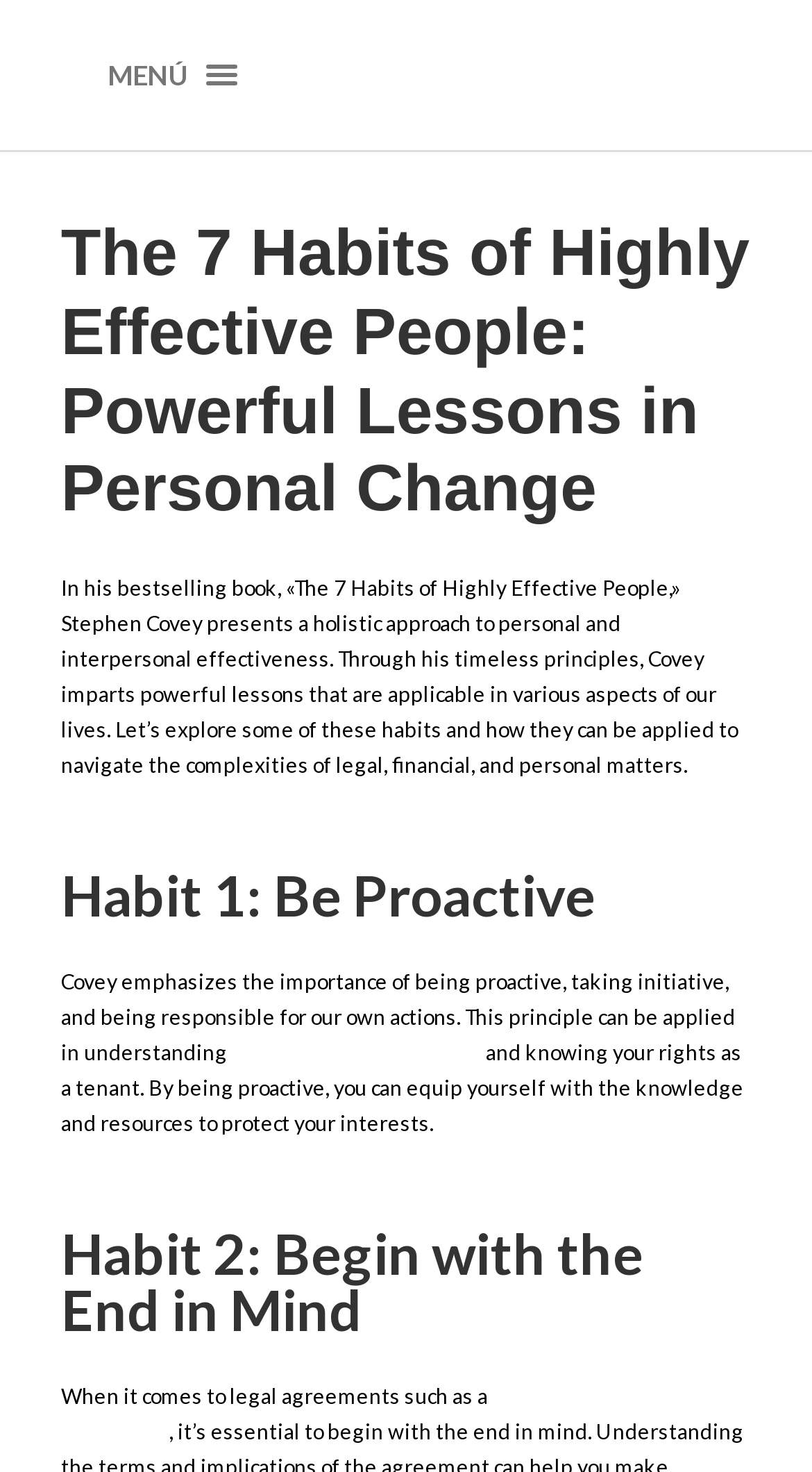How many habits are mentioned on this webpage?
Please use the image to provide an in-depth answer to the question.

Two habits are mentioned on this webpage, which are 'Habit 1: Be Proactive' and 'Habit 2: Begin with the End in Mind', both of which are heading elements.